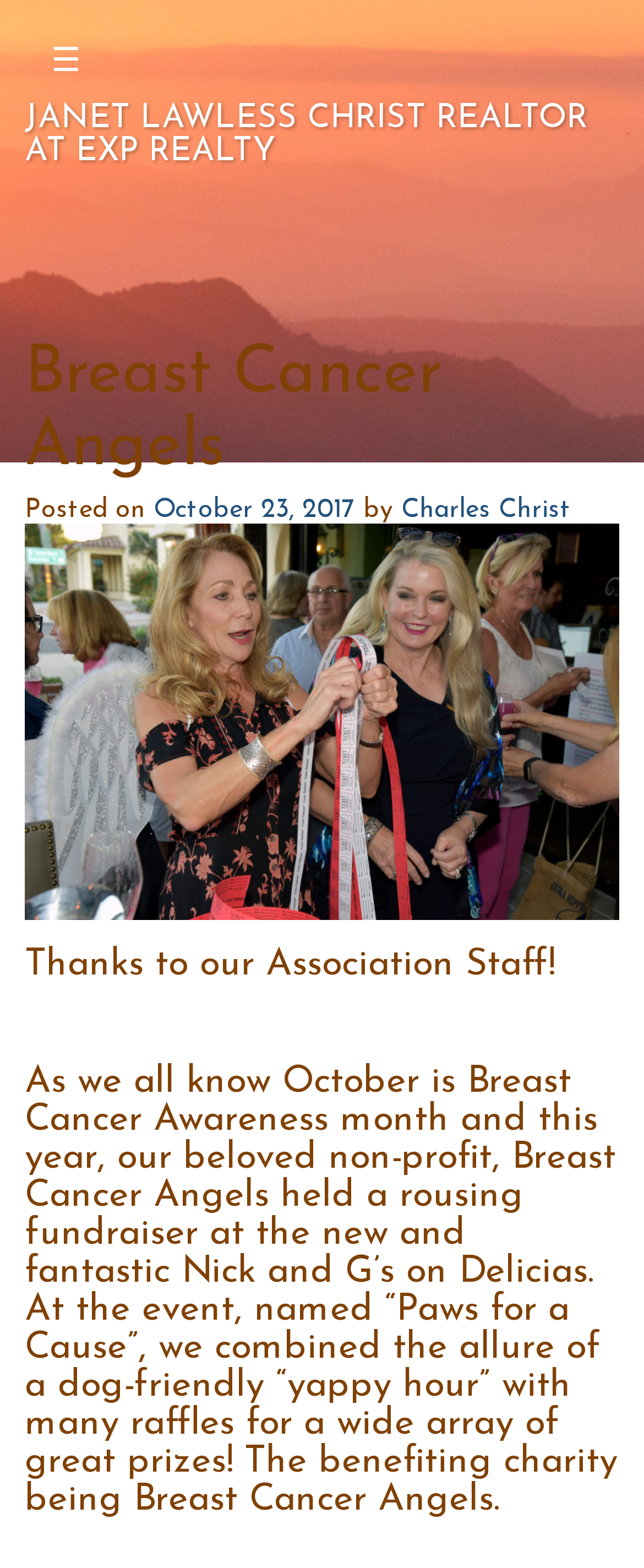What is the main title displayed on this webpage?

Breast Cancer Angels